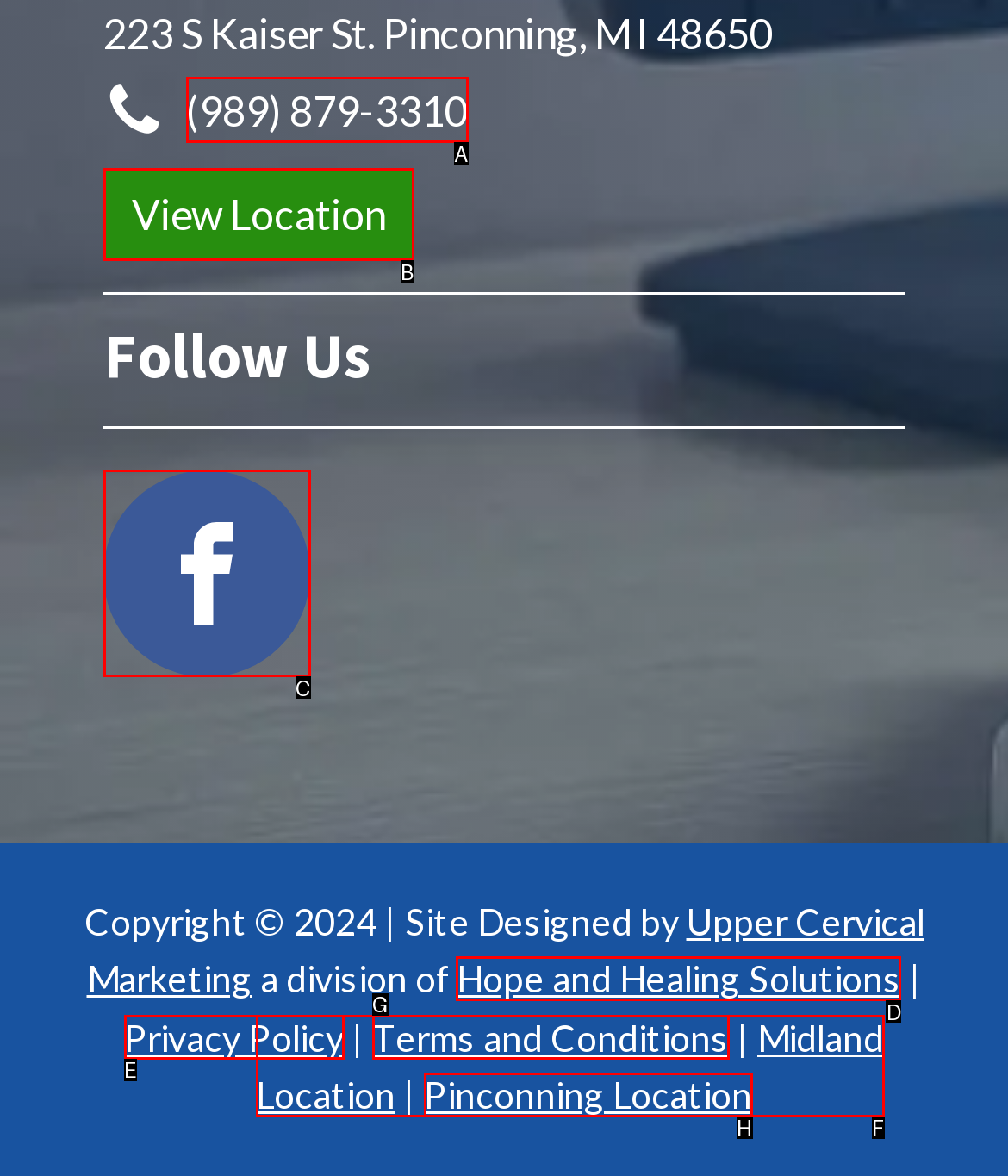Select the HTML element that matches the description: Living Hope Native Ministries
Respond with the letter of the correct choice from the given options directly.

None